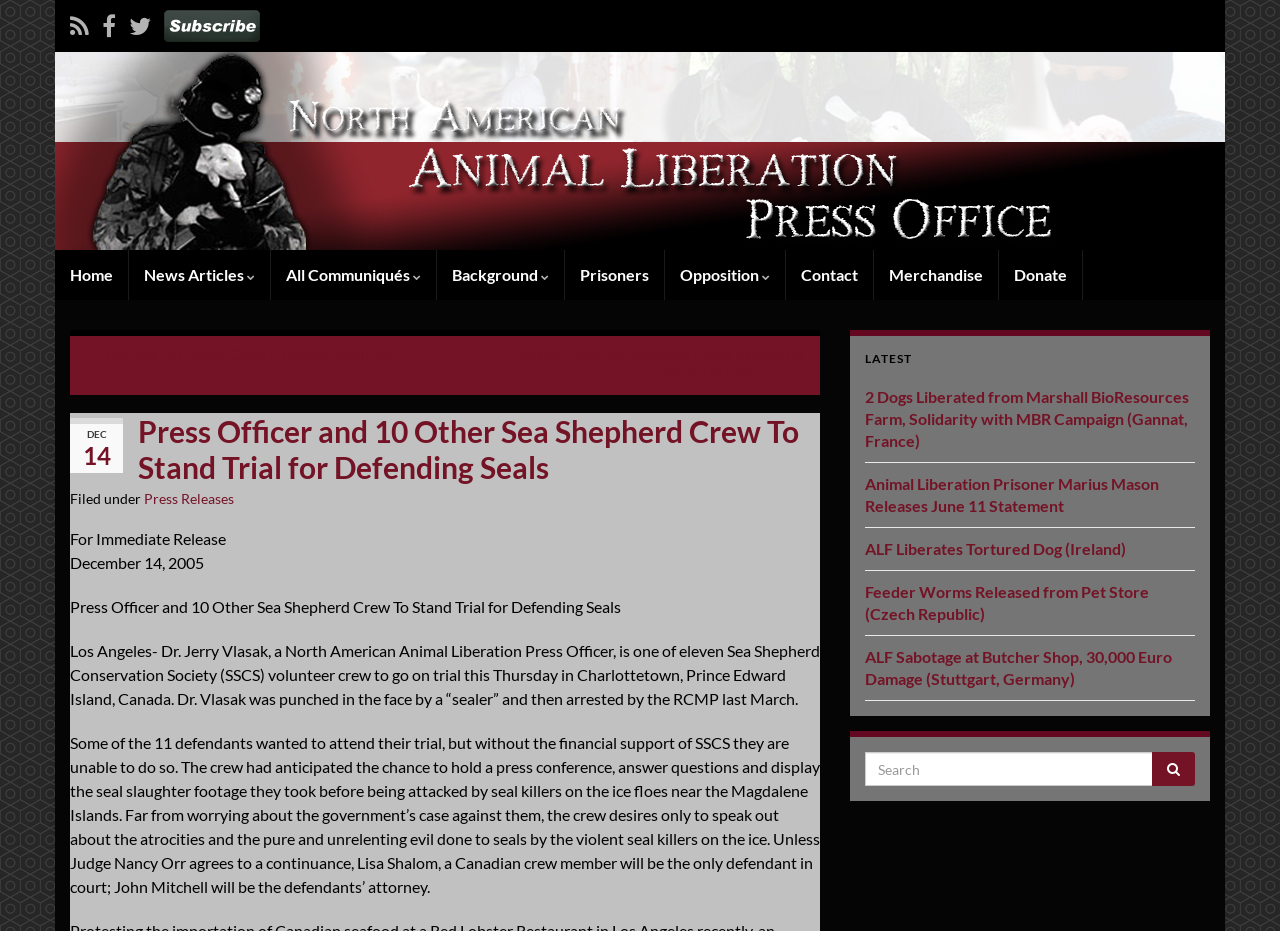What is the purpose of the trial mentioned in the article?
Answer with a single word or short phrase according to what you see in the image.

Defending seals